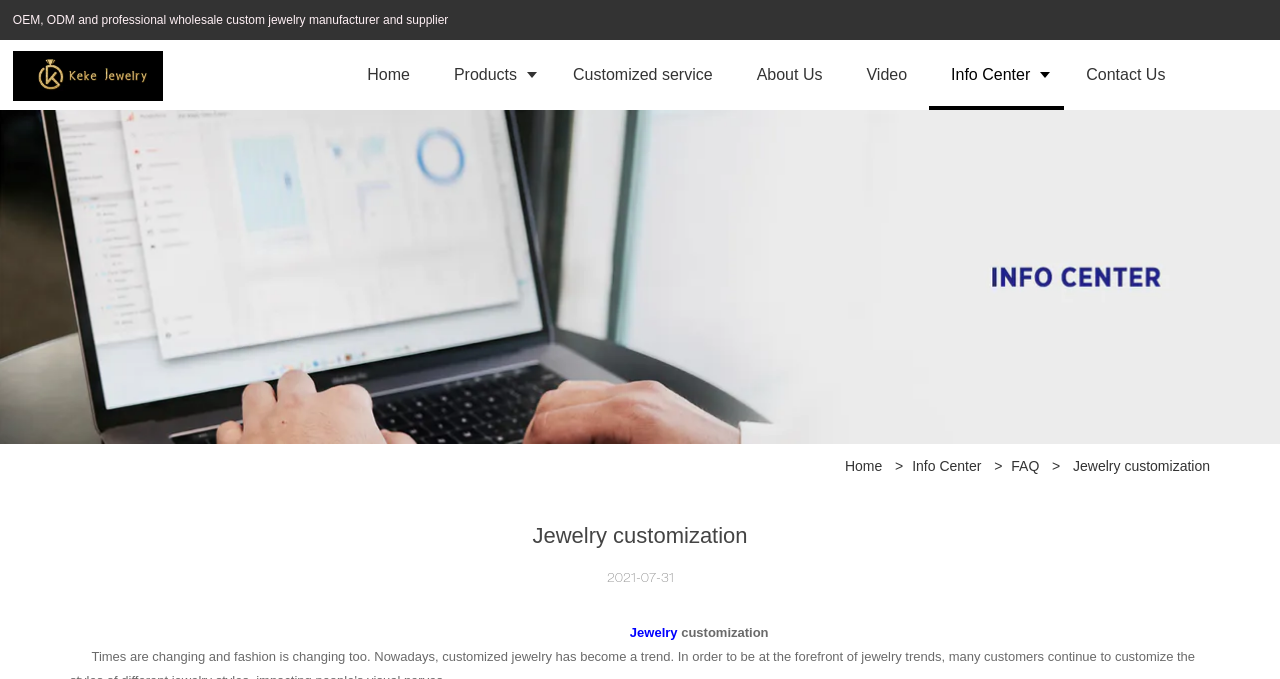Predict the bounding box of the UI element based on this description: "Jewelry".

[0.492, 0.92, 0.529, 0.942]